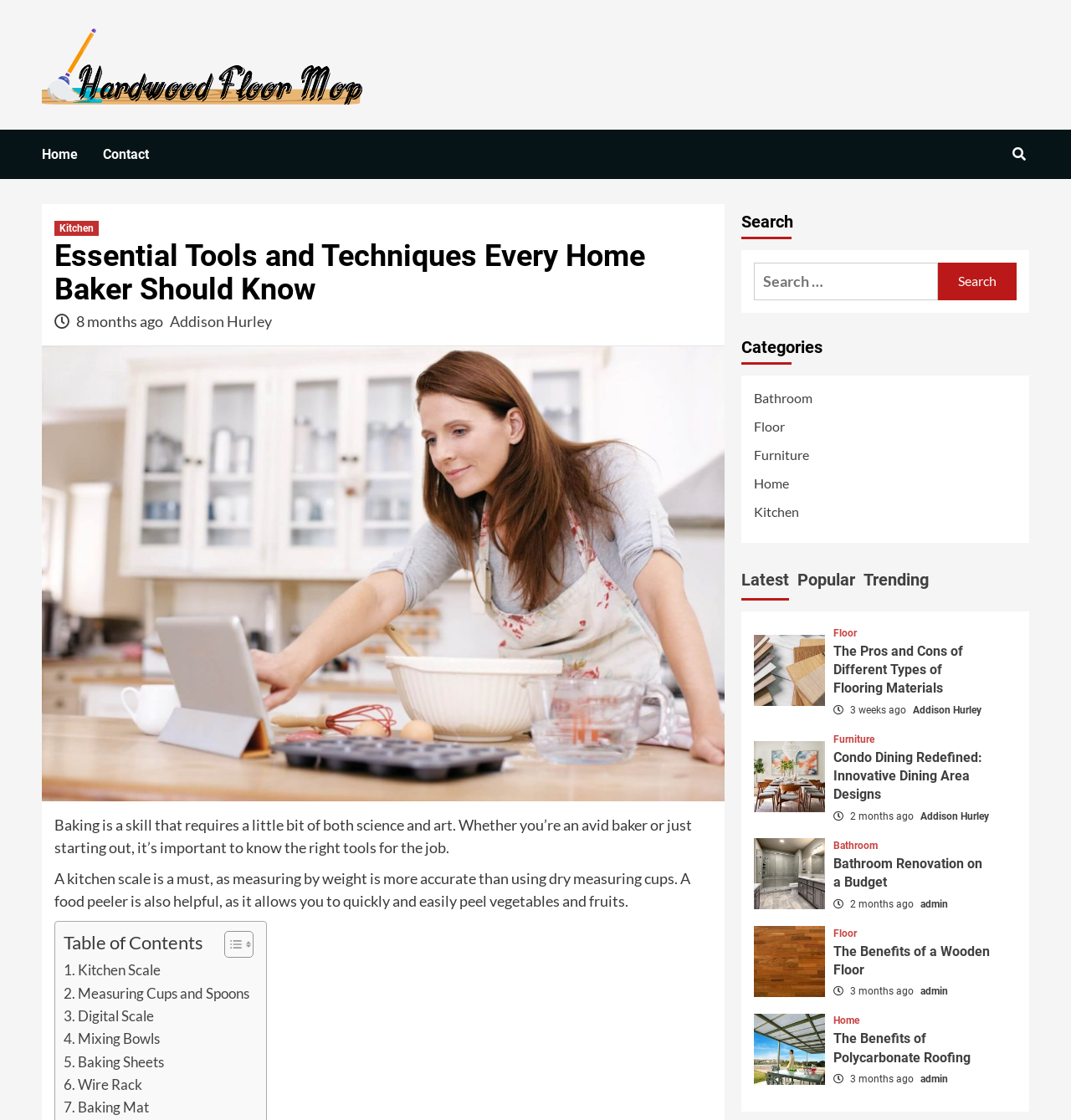What is the main topic of this webpage?
Look at the image and respond with a single word or a short phrase.

Baking